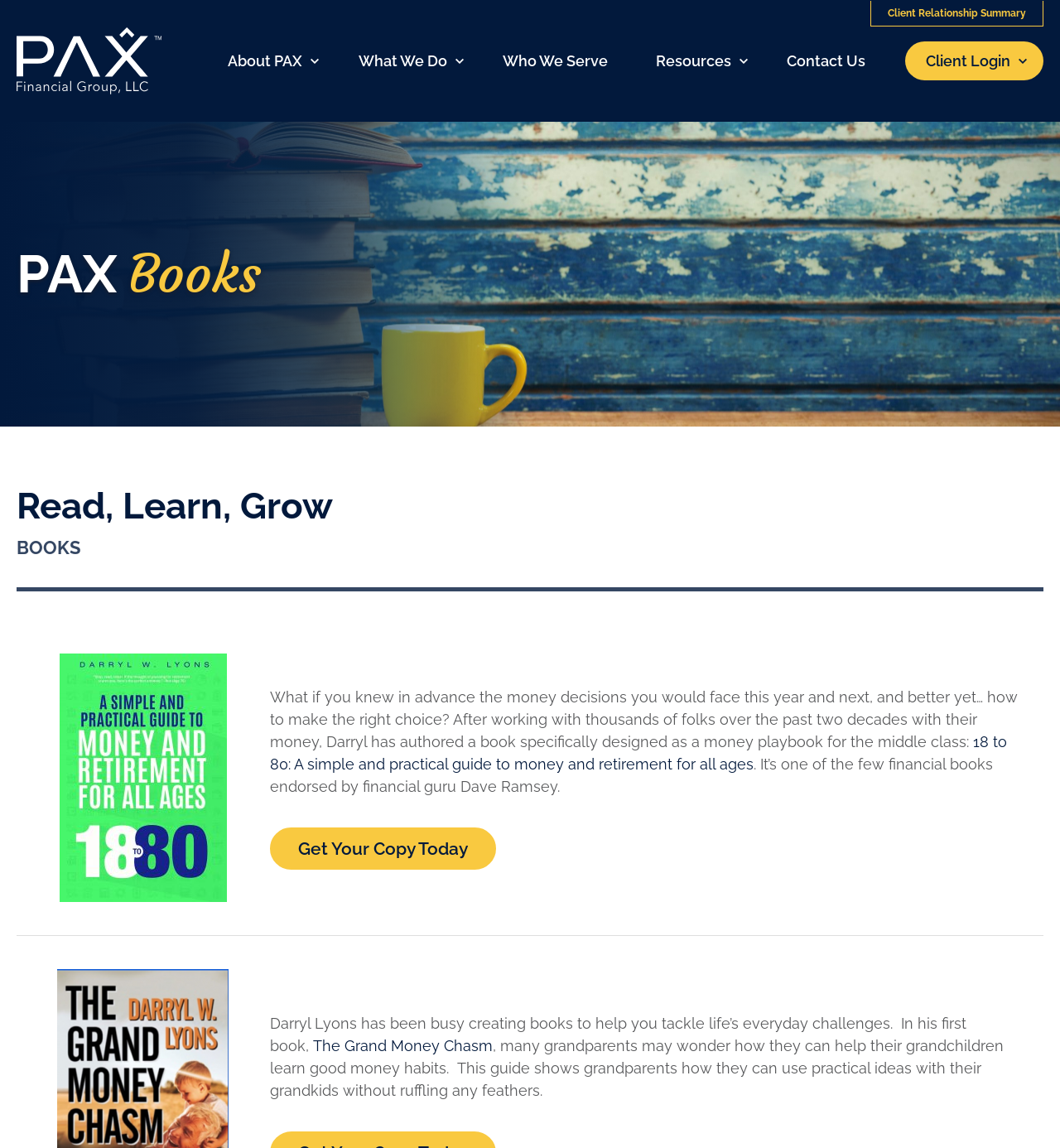Provide a brief response to the question below using a single word or phrase: 
What is the main topic of the webpage?

Books